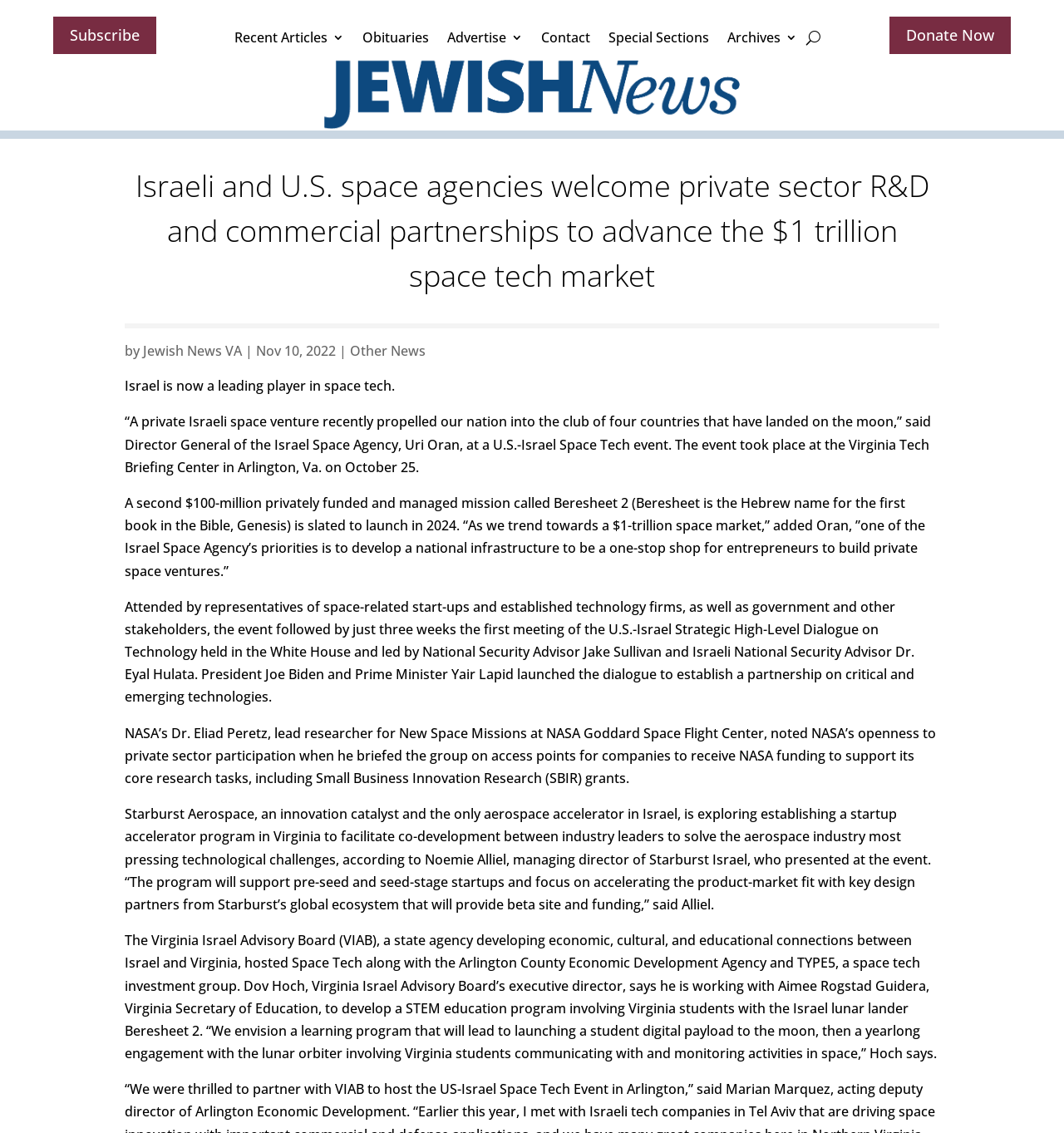Identify the bounding box coordinates for the element you need to click to achieve the following task: "Read recent articles". The coordinates must be four float values ranging from 0 to 1, formatted as [left, top, right, bottom].

[0.22, 0.021, 0.323, 0.051]